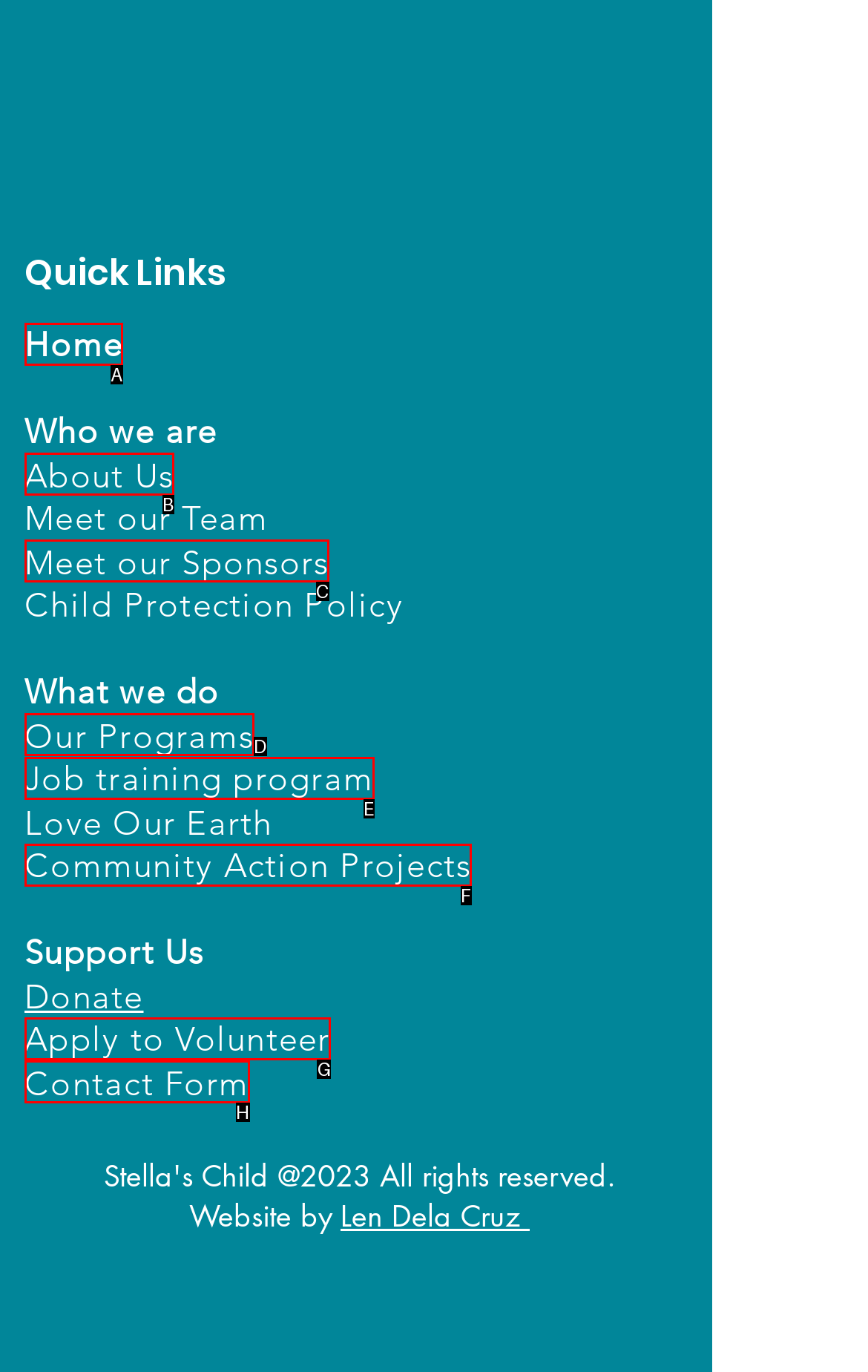Identify the UI element described as: Our Programs
Answer with the option's letter directly.

D